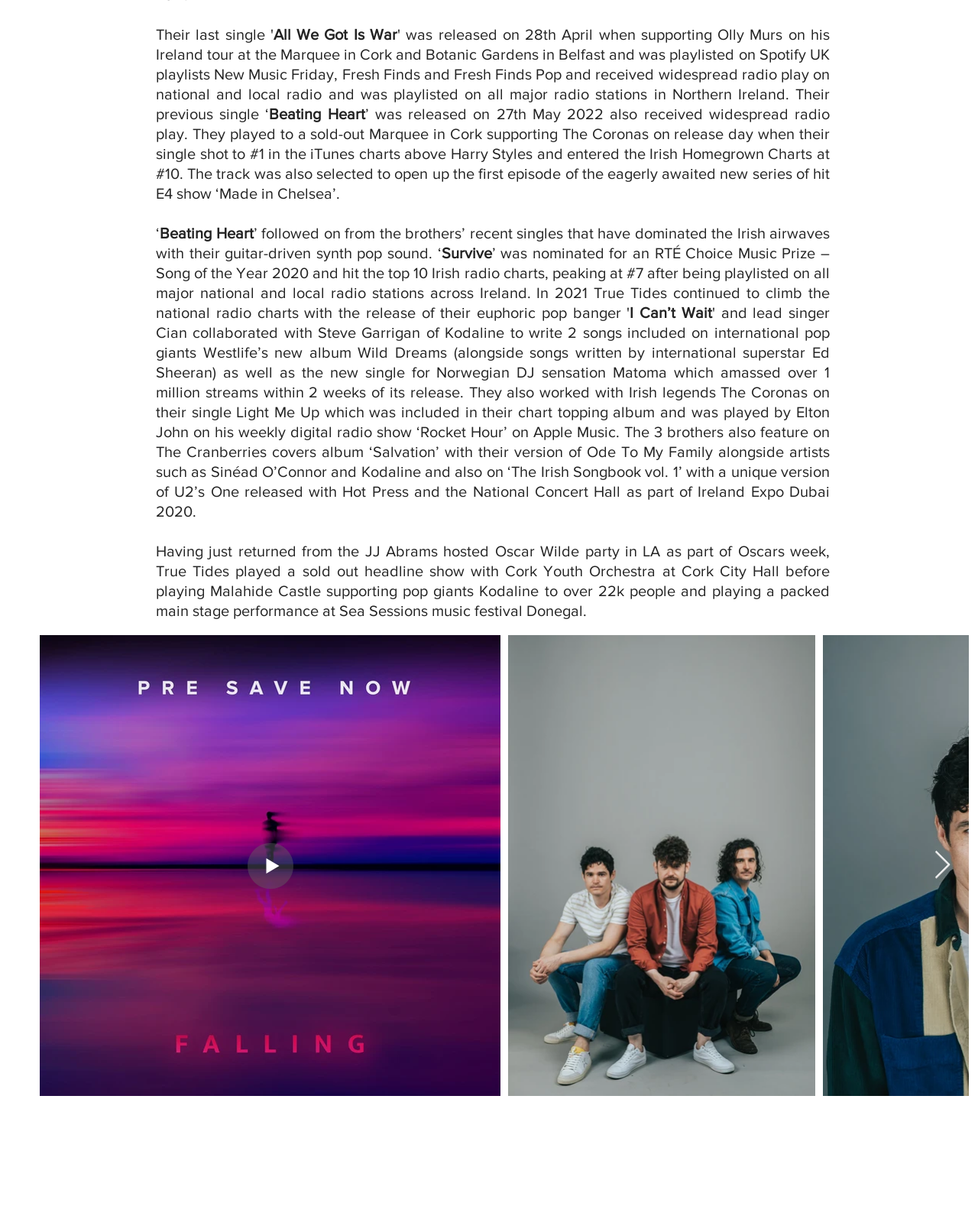Locate and provide the bounding box coordinates for the HTML element that matches this description: "aria-label="Next Item"".

[0.955, 0.69, 0.973, 0.715]